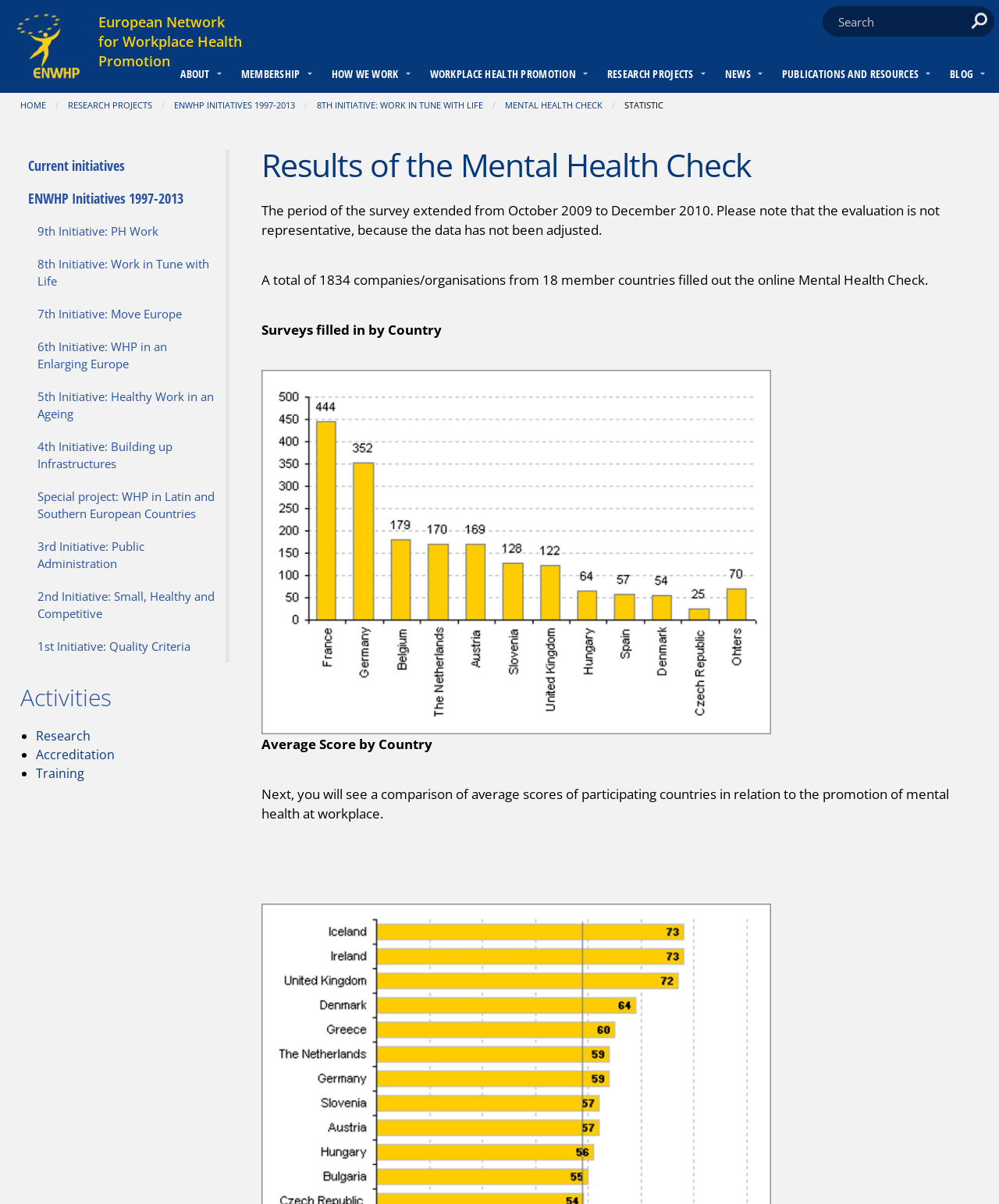Pinpoint the bounding box coordinates of the area that must be clicked to complete this instruction: "View Research Projects".

[0.592, 0.049, 0.71, 0.077]